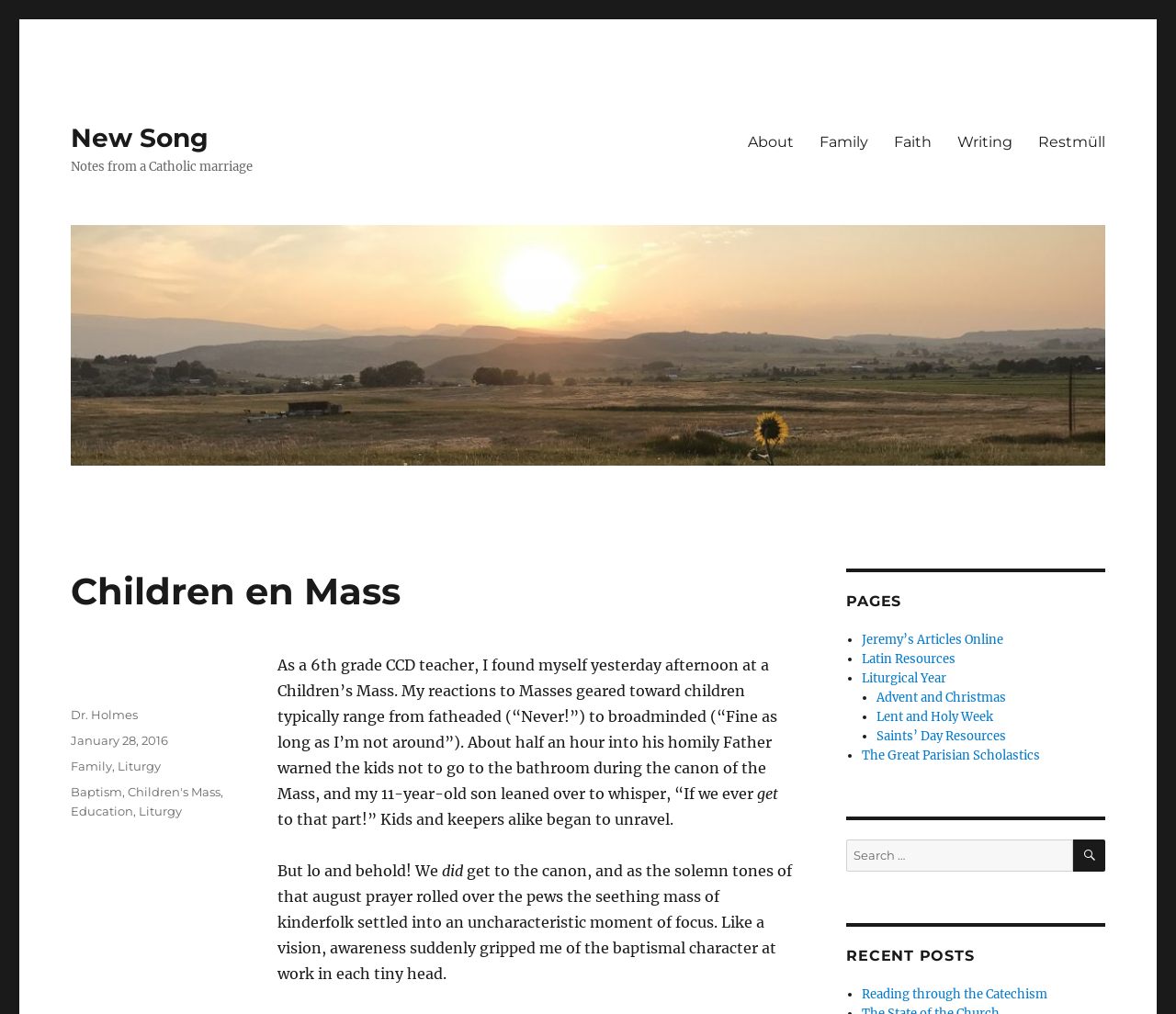Specify the bounding box coordinates of the region I need to click to perform the following instruction: "Read the 'Children en Mass' article". The coordinates must be four float numbers in the range of 0 to 1, i.e., [left, top, right, bottom].

[0.06, 0.56, 0.676, 0.605]